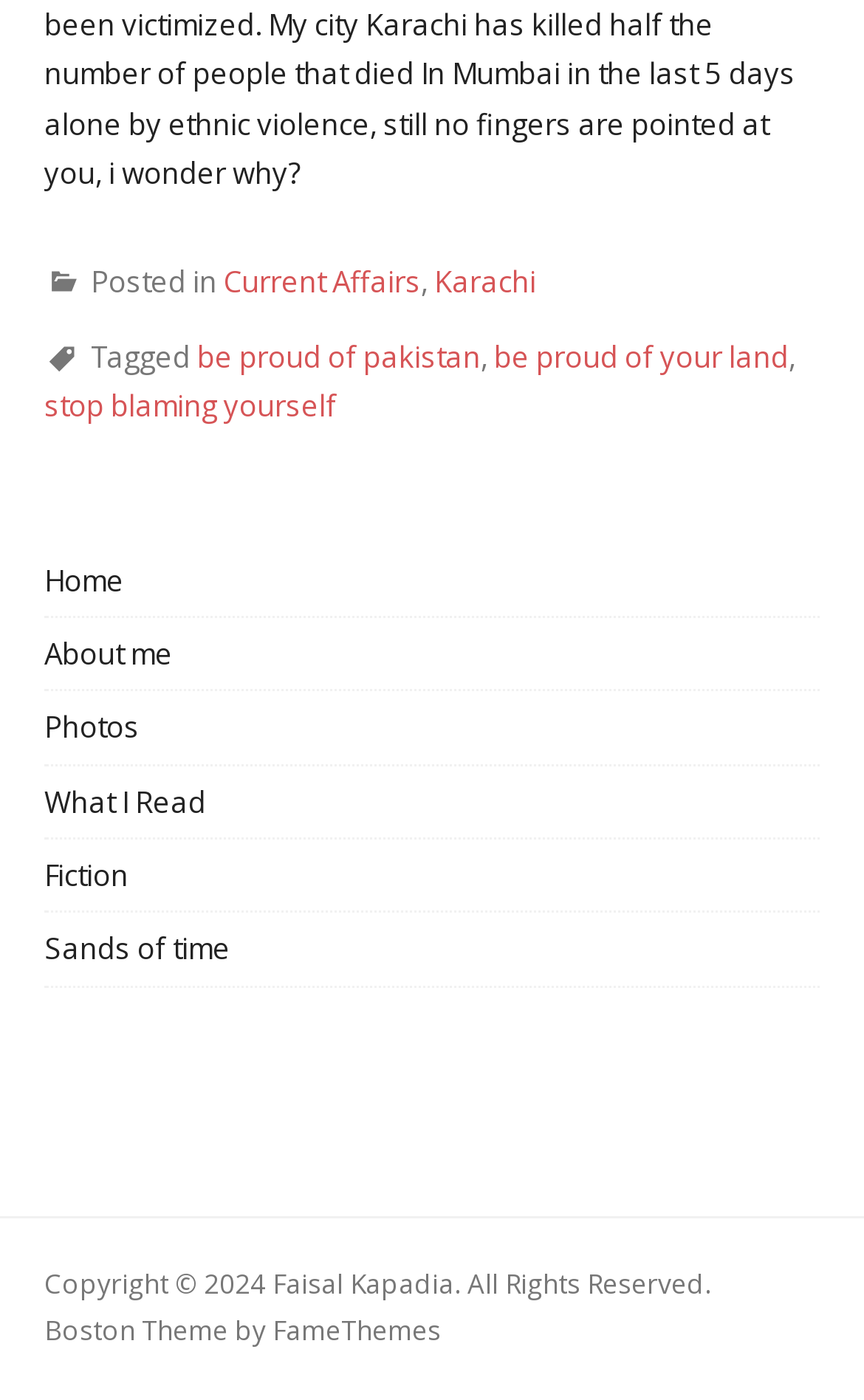Kindly determine the bounding box coordinates for the clickable area to achieve the given instruction: "view about me".

[0.051, 0.453, 0.2, 0.481]